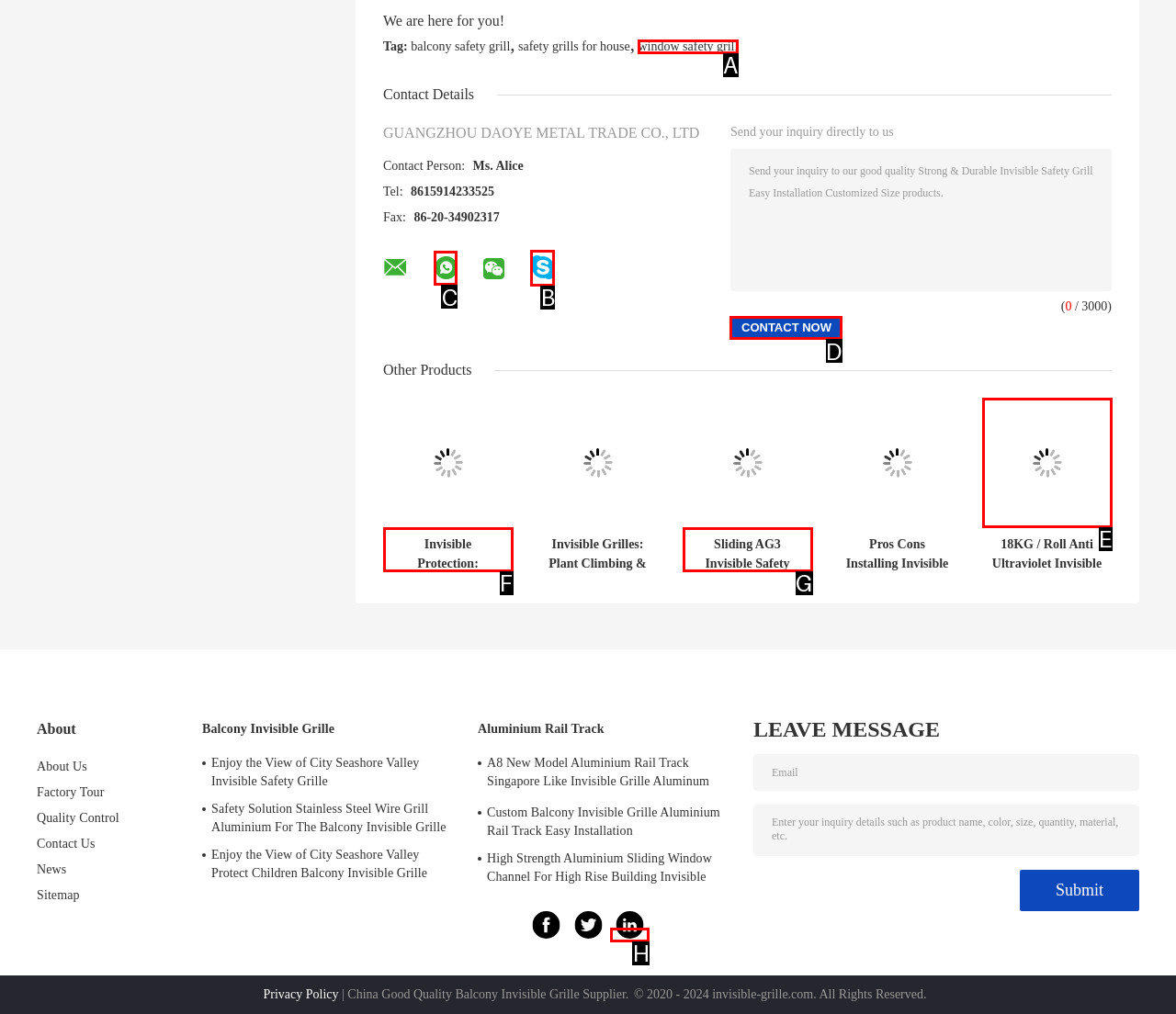Which lettered option should be clicked to perform the following task: Click the 'Contact Now' button
Respond with the letter of the appropriate option.

D